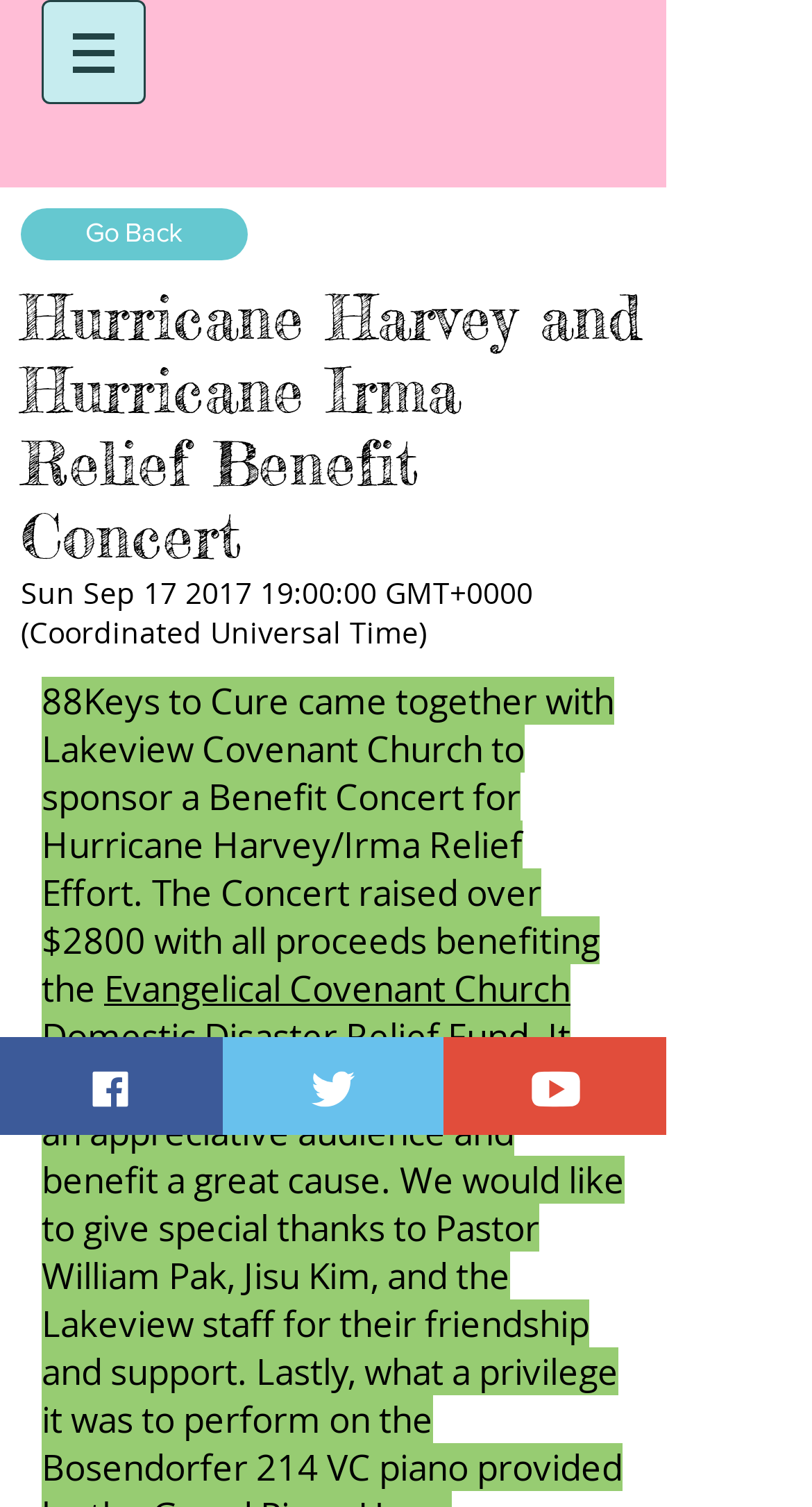Respond with a single word or short phrase to the following question: 
How much money was raised for the Hurricane Harvey/Irma Relief Effort?

$2800